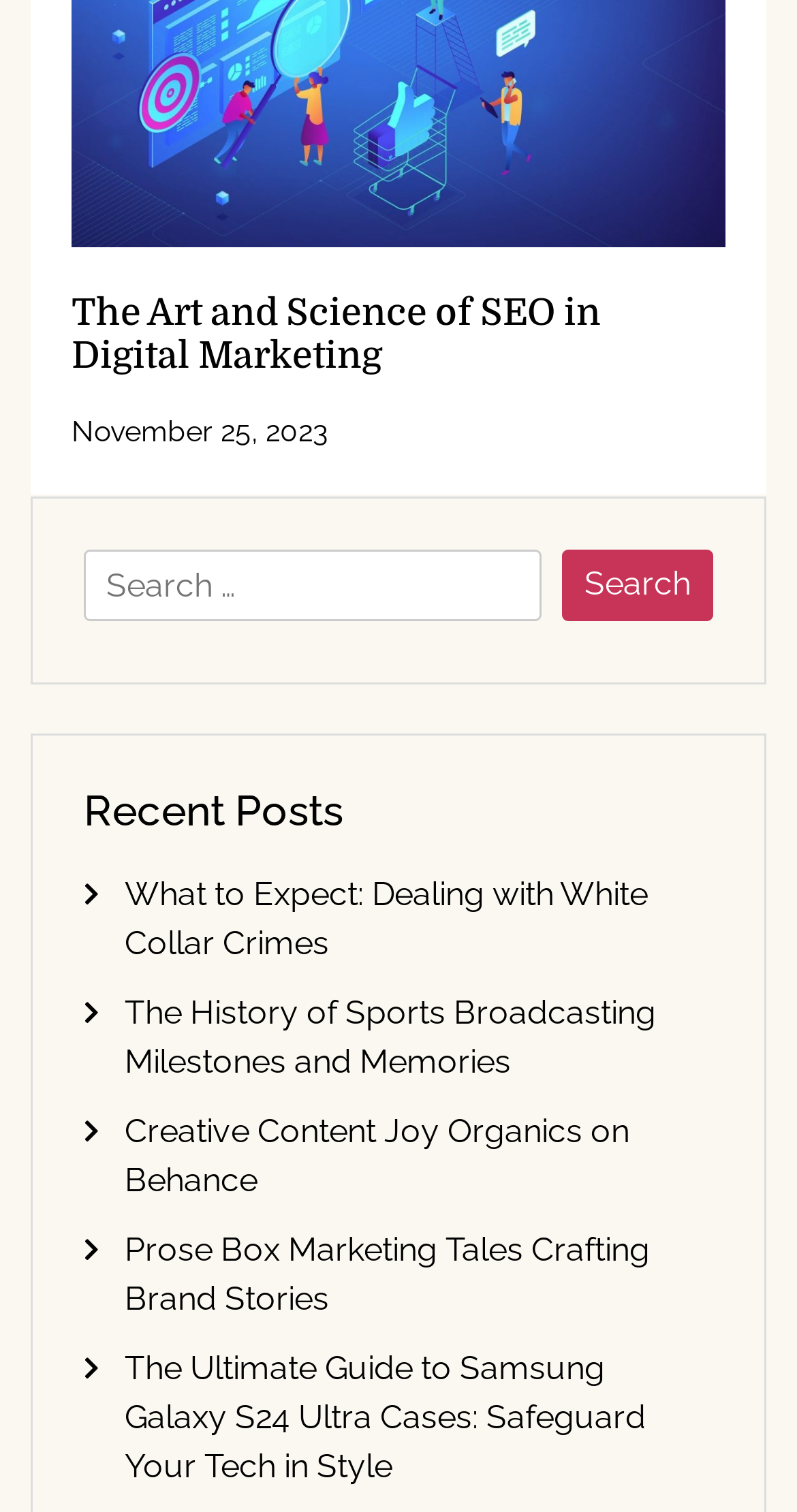For the element described, predict the bounding box coordinates as (top-left x, top-left y, bottom-right x, bottom-right y). All values should be between 0 and 1. Element description: Attachments

None